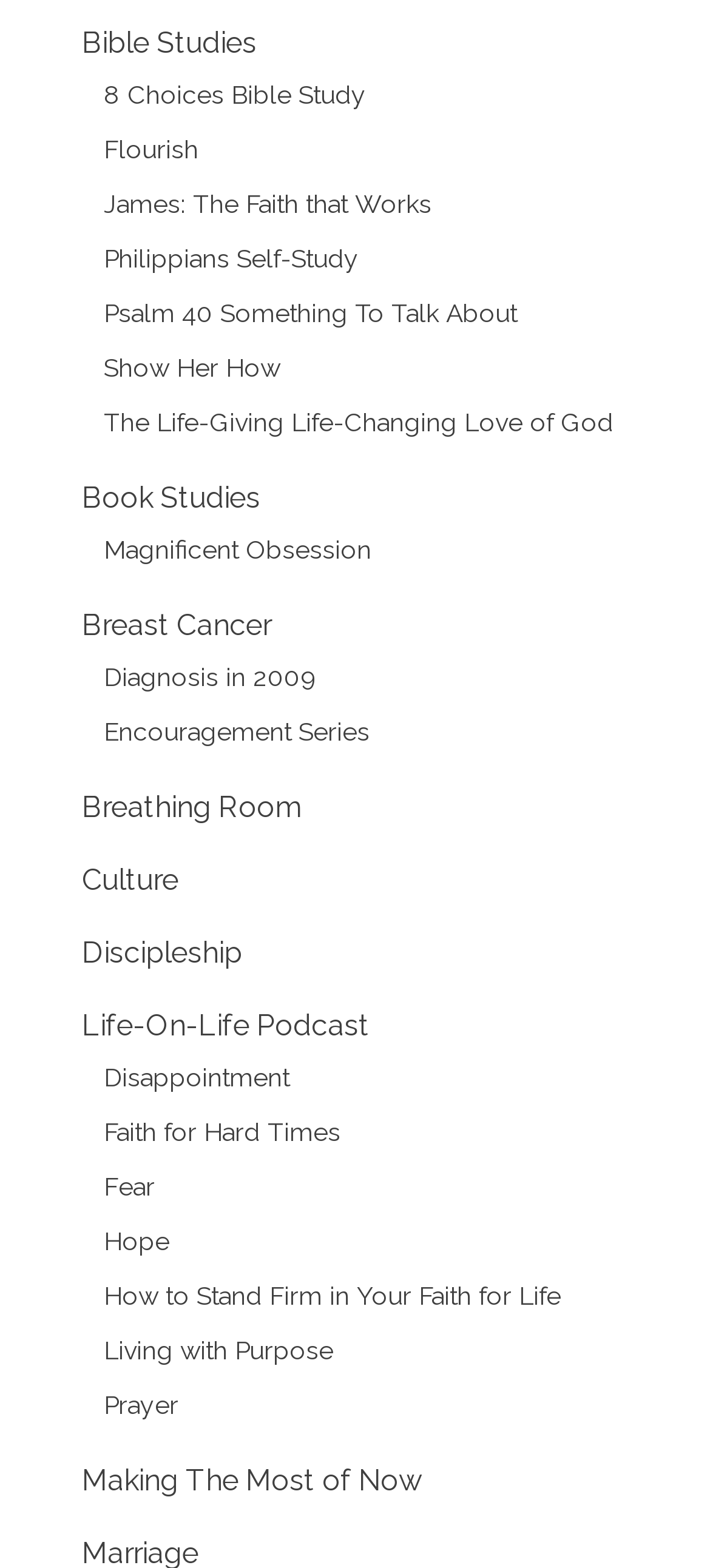What is the topic of the link 'Diagnosis in 2009'?
Give a single word or phrase as your answer by examining the image.

Breast Cancer